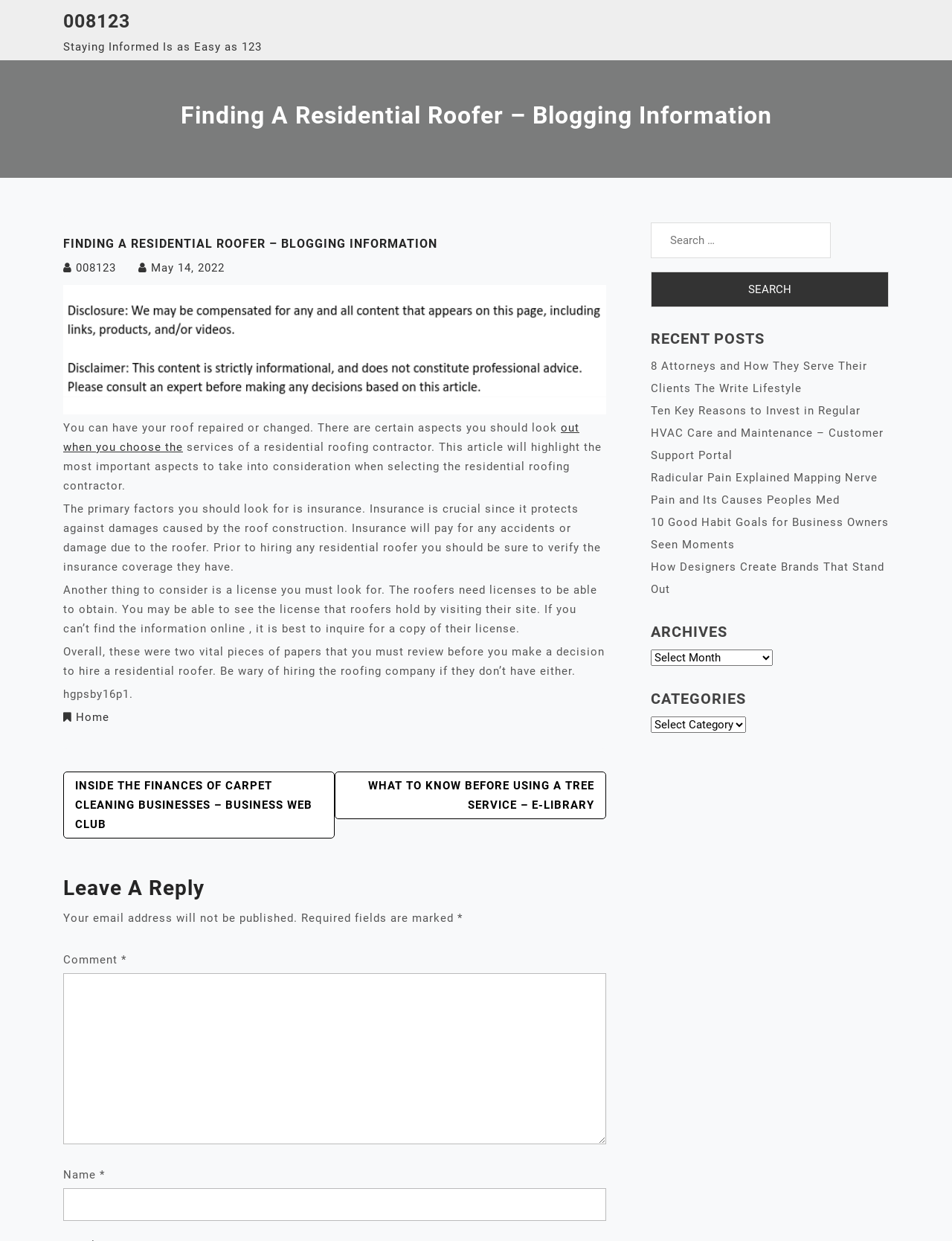Please find the bounding box coordinates of the element that needs to be clicked to perform the following instruction: "View recent posts". The bounding box coordinates should be four float numbers between 0 and 1, represented as [left, top, right, bottom].

[0.684, 0.29, 0.911, 0.319]